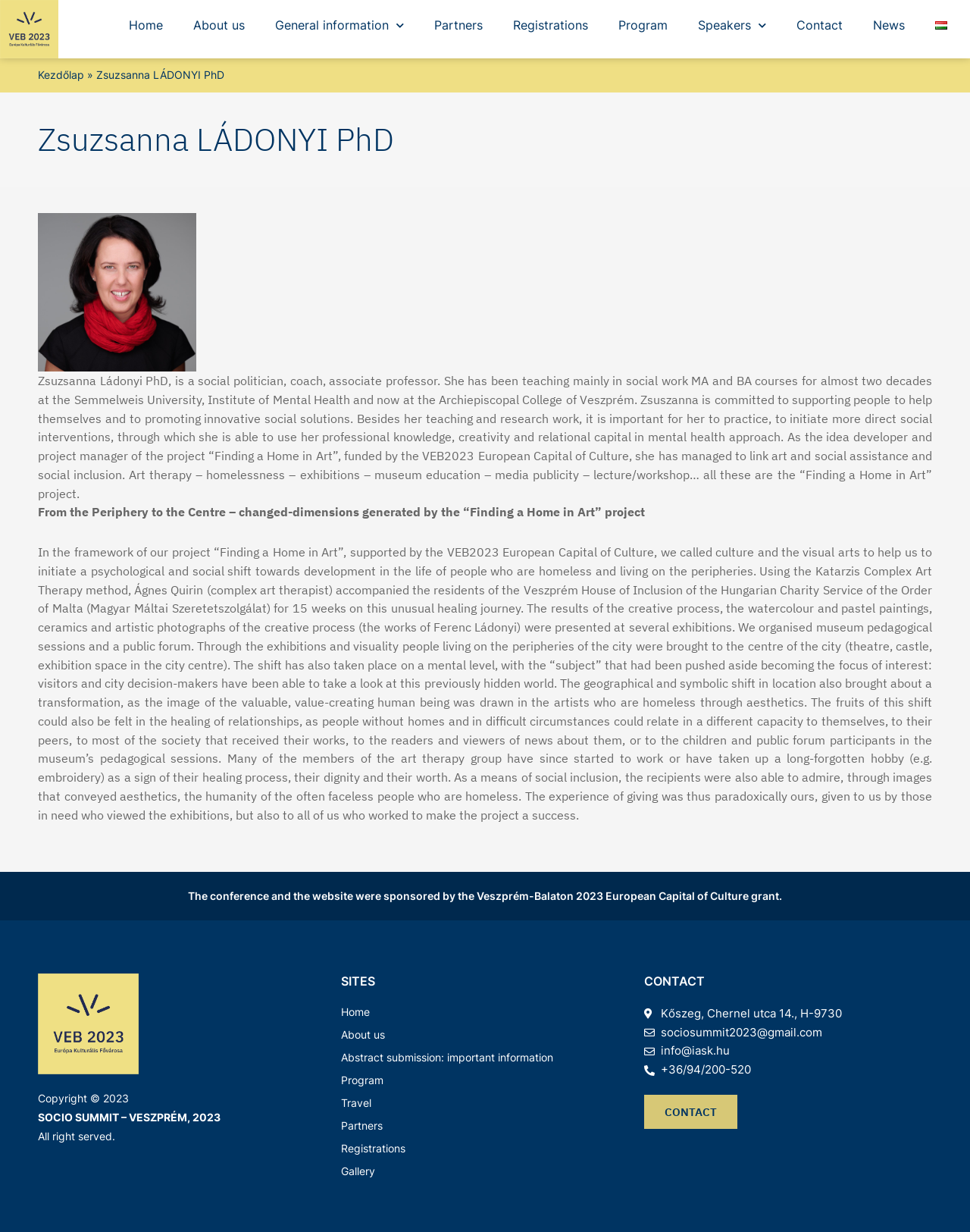Determine the bounding box coordinates of the clickable element to complete this instruction: "Learn more about the 'Finding a Home in Art' project". Provide the coordinates in the format of four float numbers between 0 and 1, [left, top, right, bottom].

[0.039, 0.303, 0.961, 0.407]